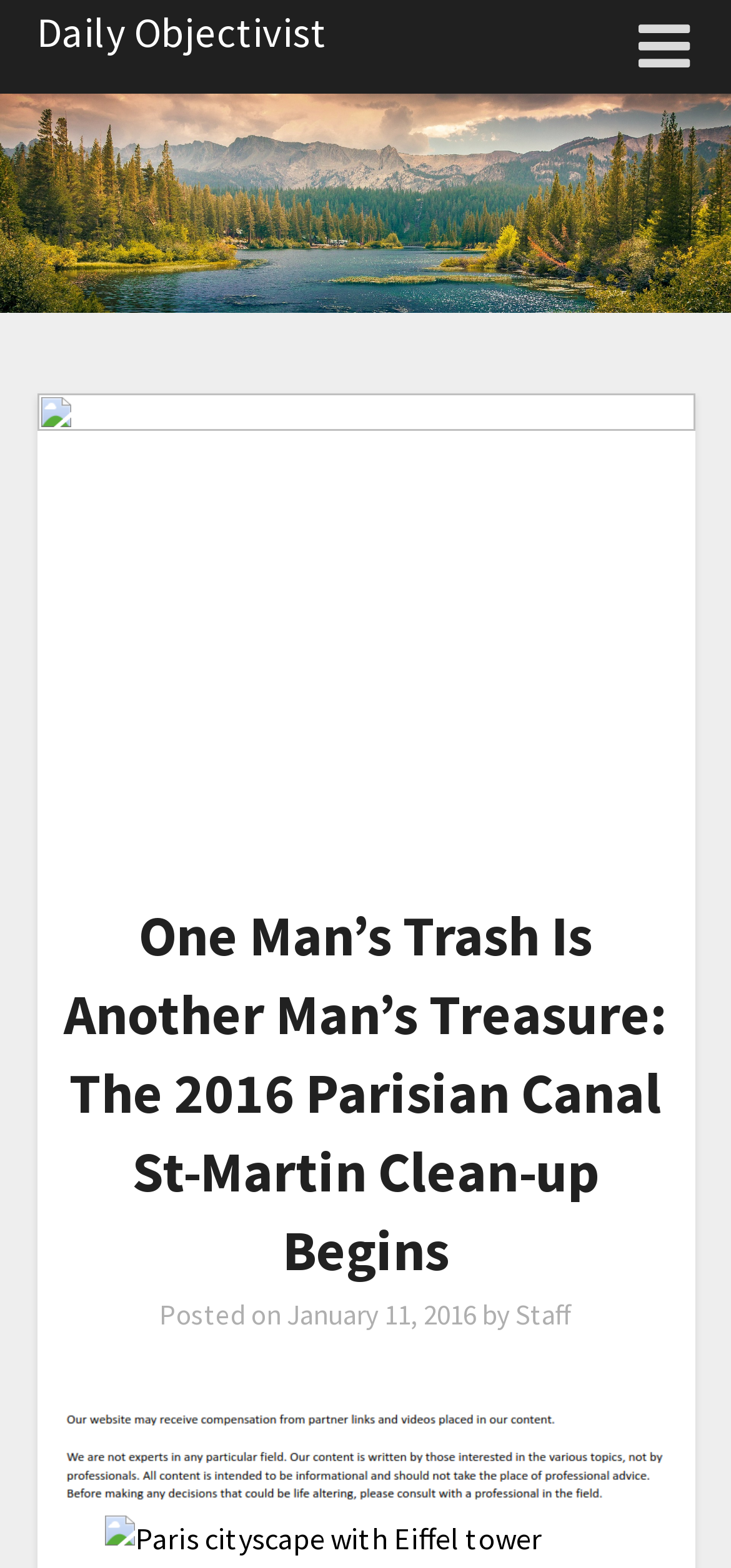Please give a succinct answer to the question in one word or phrase:
Who is the author of the article?

Staff